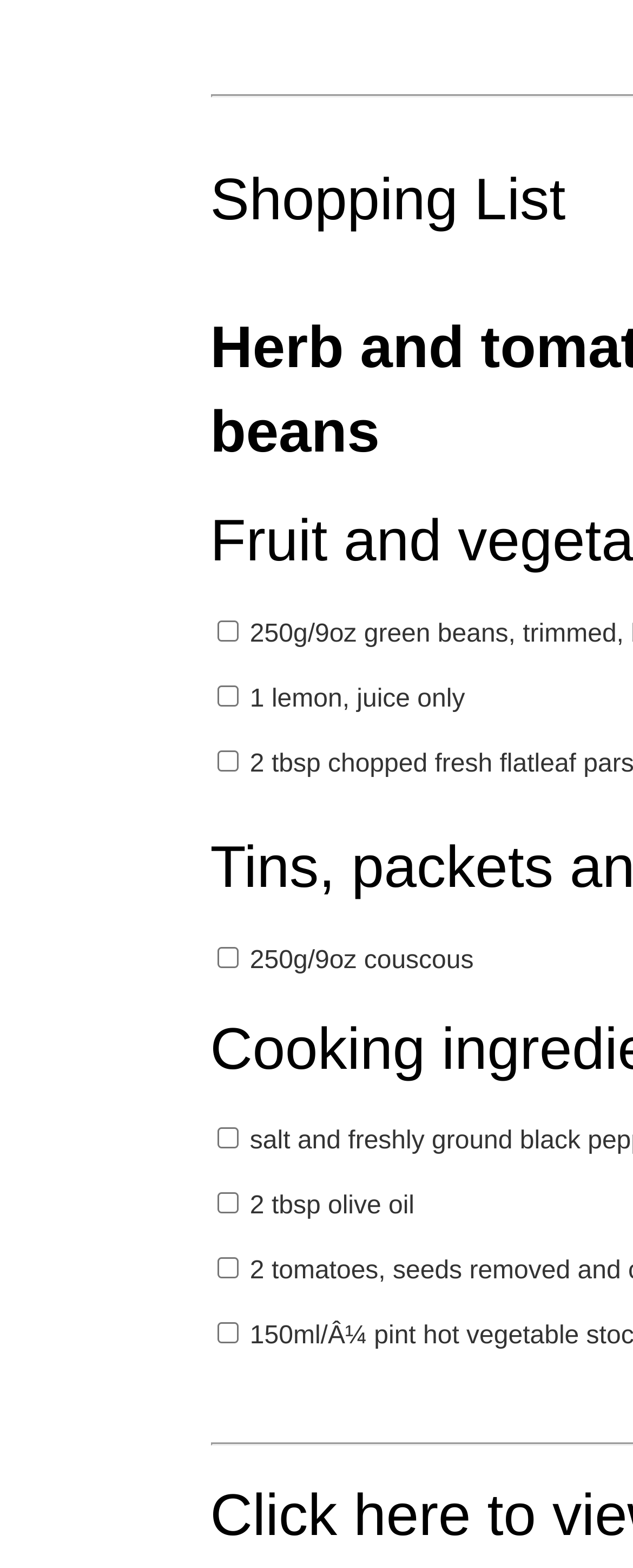Determine the bounding box coordinates of the clickable element to achieve the following action: 'Check 2 tbsp chopped fresh flatleaf parsley'. Provide the coordinates as four float values between 0 and 1, formatted as [left, top, right, bottom].

[0.342, 0.478, 0.376, 0.492]